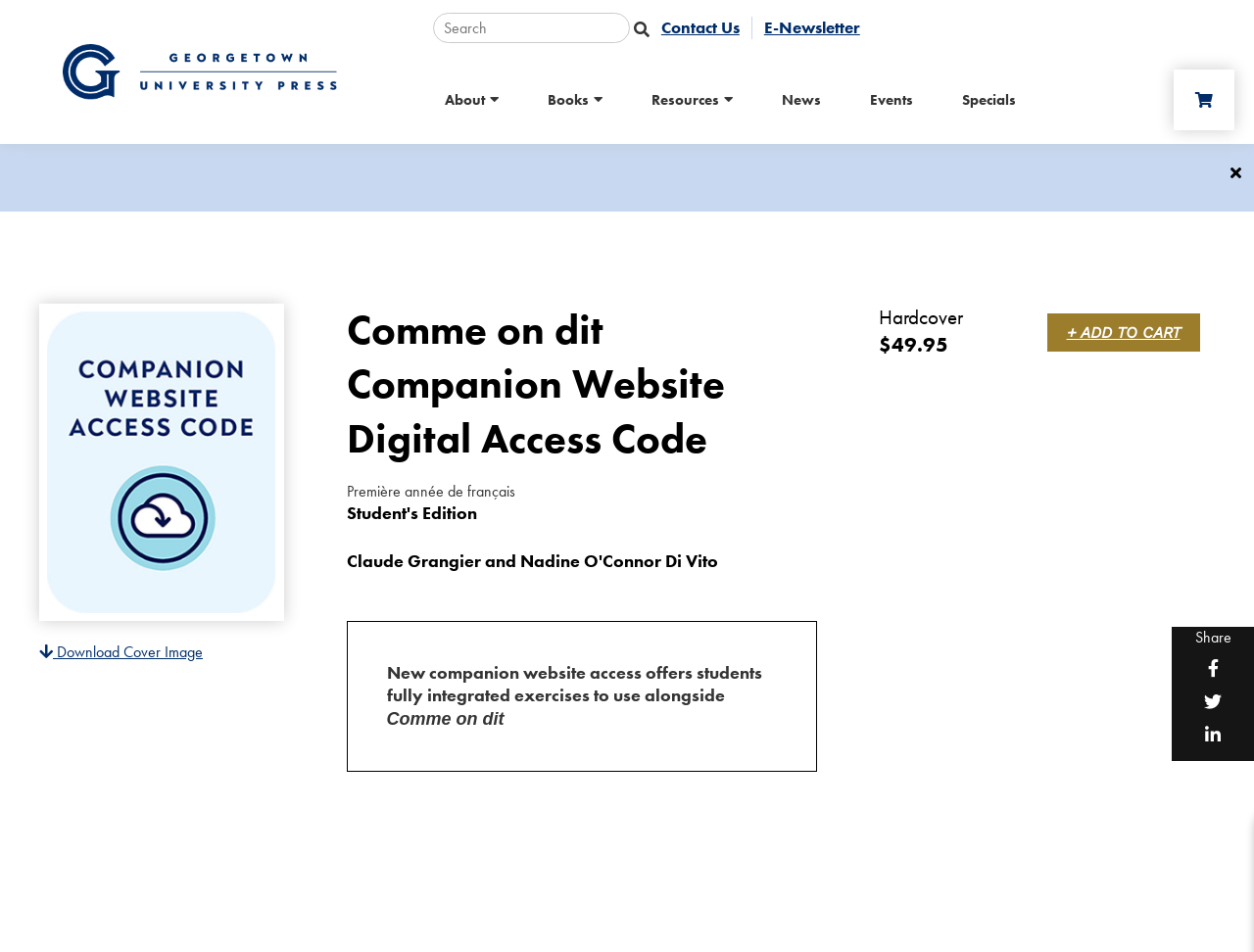Determine the bounding box coordinates for the UI element with the following description: "Education". The coordinates should be four float numbers between 0 and 1, represented as [left, top, right, bottom].

None